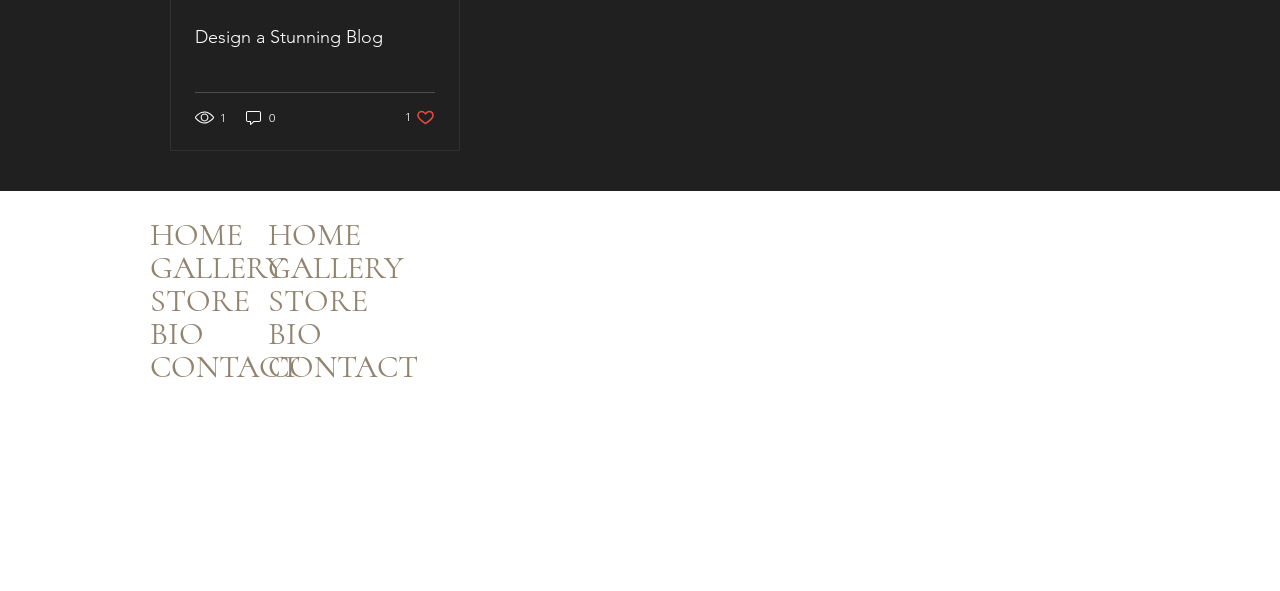Find the bounding box coordinates for the UI element that matches this description: "Design a Stunning Blog".

[0.152, 0.044, 0.34, 0.081]